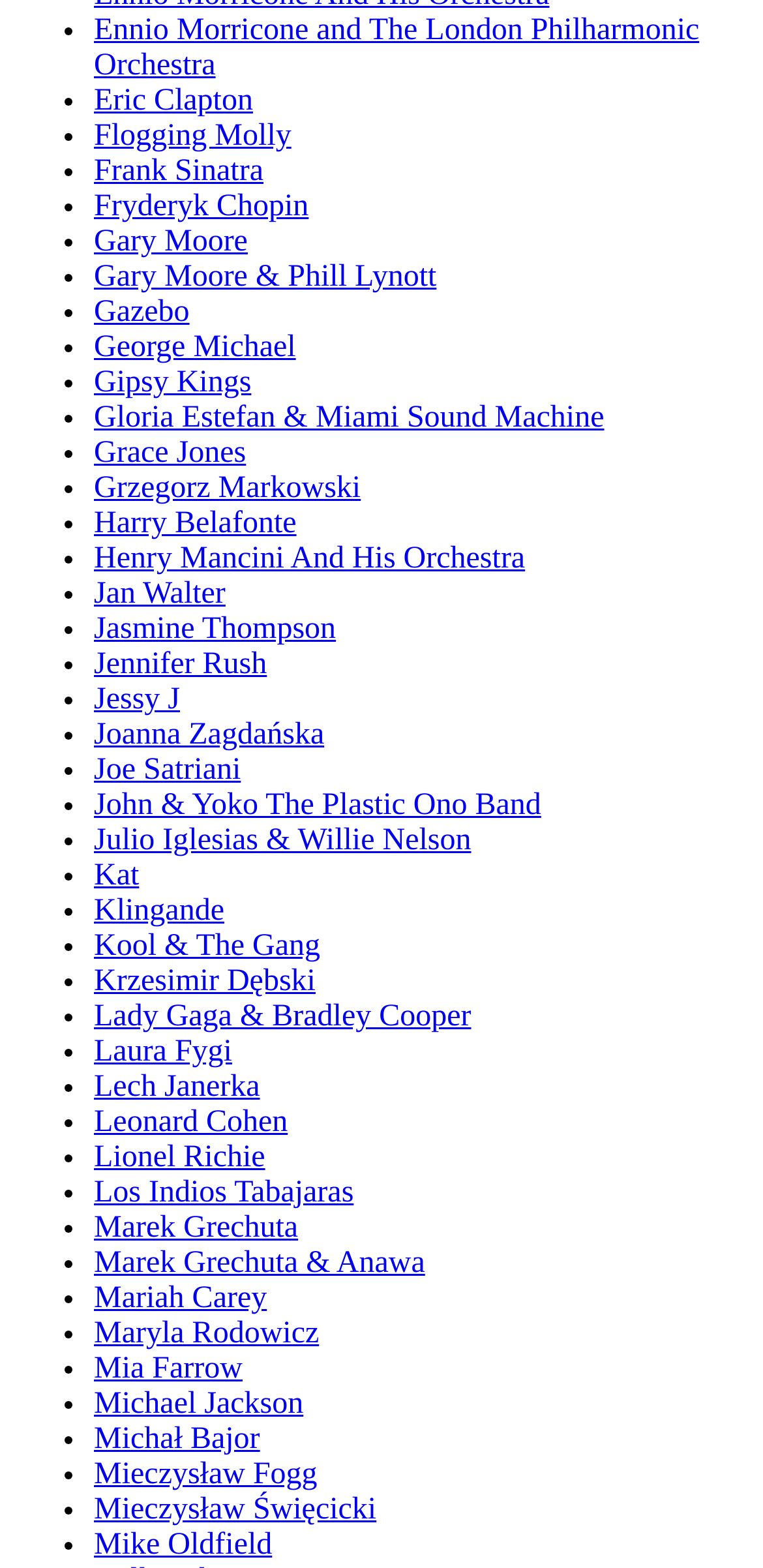What is the list of artists on this webpage?
Provide a concise answer using a single word or phrase based on the image.

Various artists